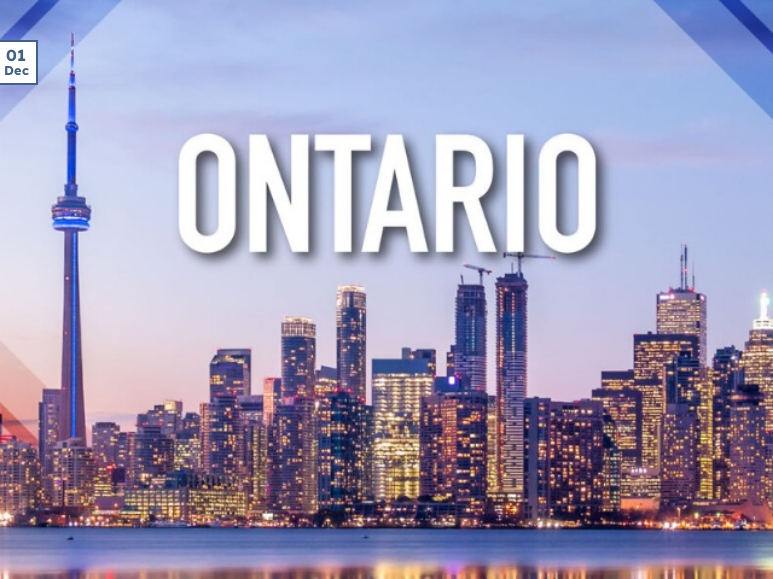Please analyze the image and give a detailed answer to the question:
What color is the text 'ONTARIO' in?

According to the caption, the word 'ONTARIO' in bold text dominates the foreground, and it is mentioned to be in white color, emphasizing the location.